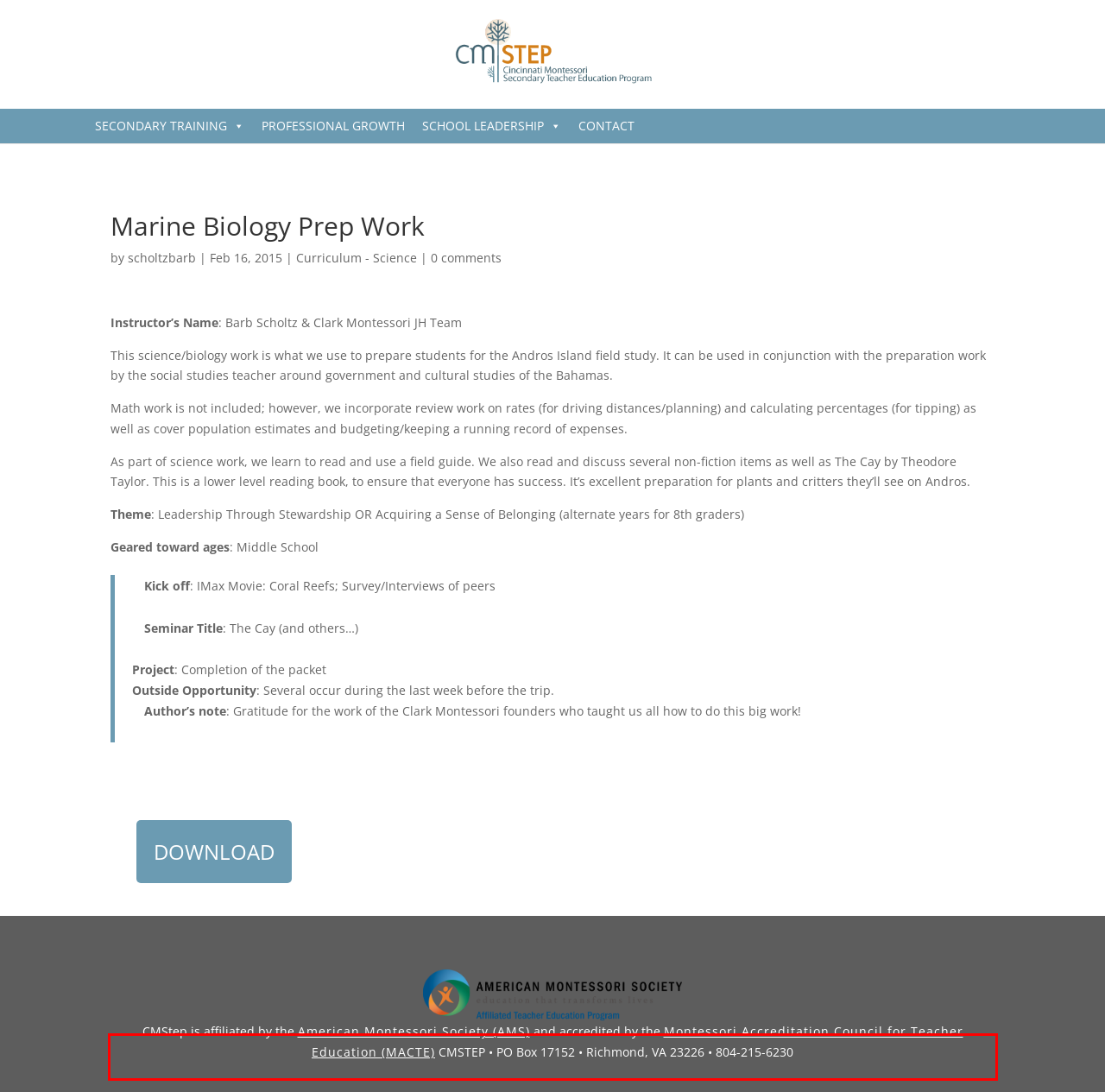In the given screenshot, locate the red bounding box and extract the text content from within it.

CMStep is affiliated by the American Montessori Society (AMS) and accredited by the Montessori Accreditation Council for Teacher Education (MACTE) CMSTEP • PO Box 17152 • Richmond, VA 23226 • 804-215-6230